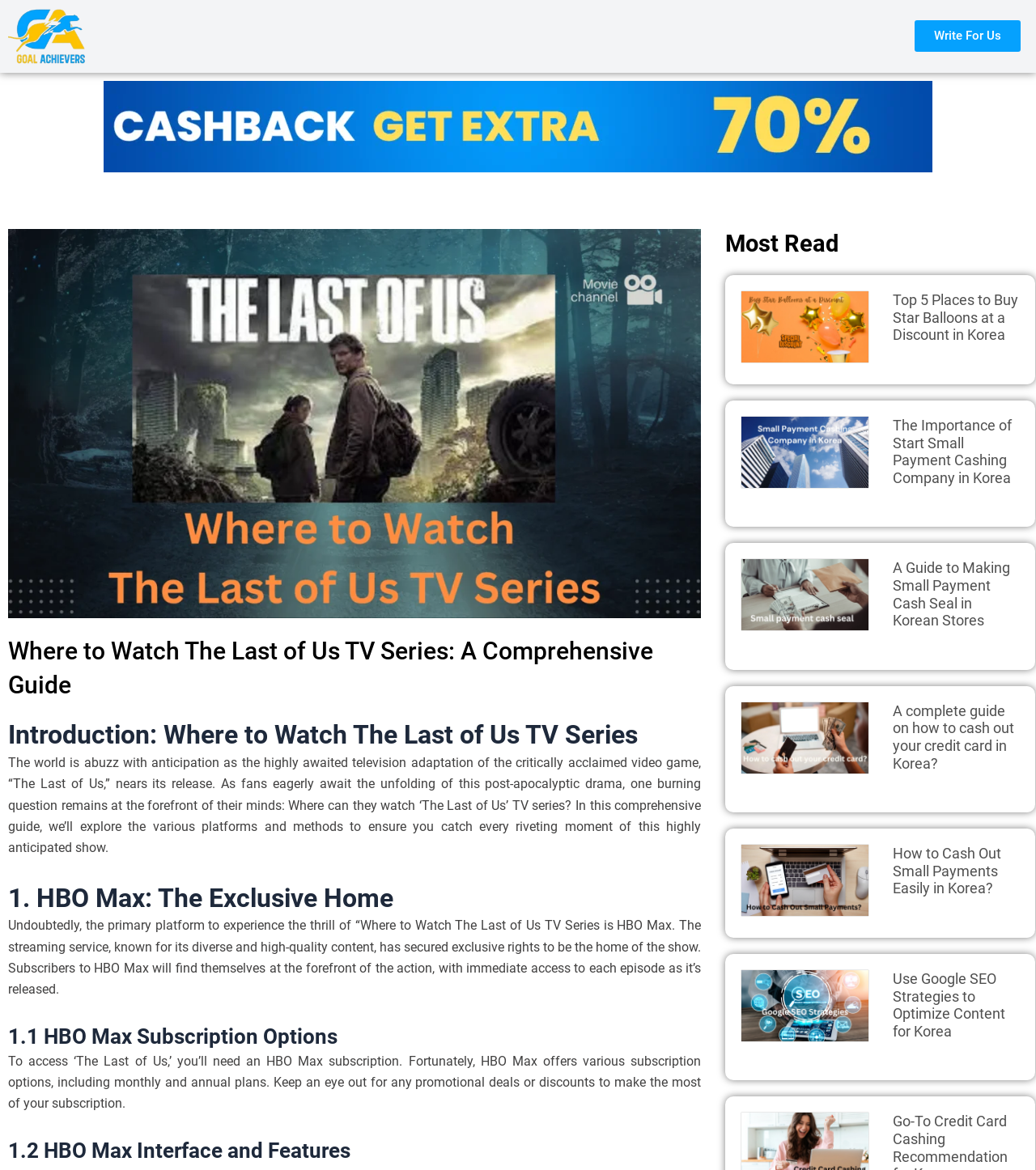Show the bounding box coordinates for the element that needs to be clicked to execute the following instruction: "Explore the 'Entertainment' category". Provide the coordinates in the form of four float numbers between 0 and 1, i.e., [left, top, right, bottom].

[0.567, 0.008, 0.67, 0.04]